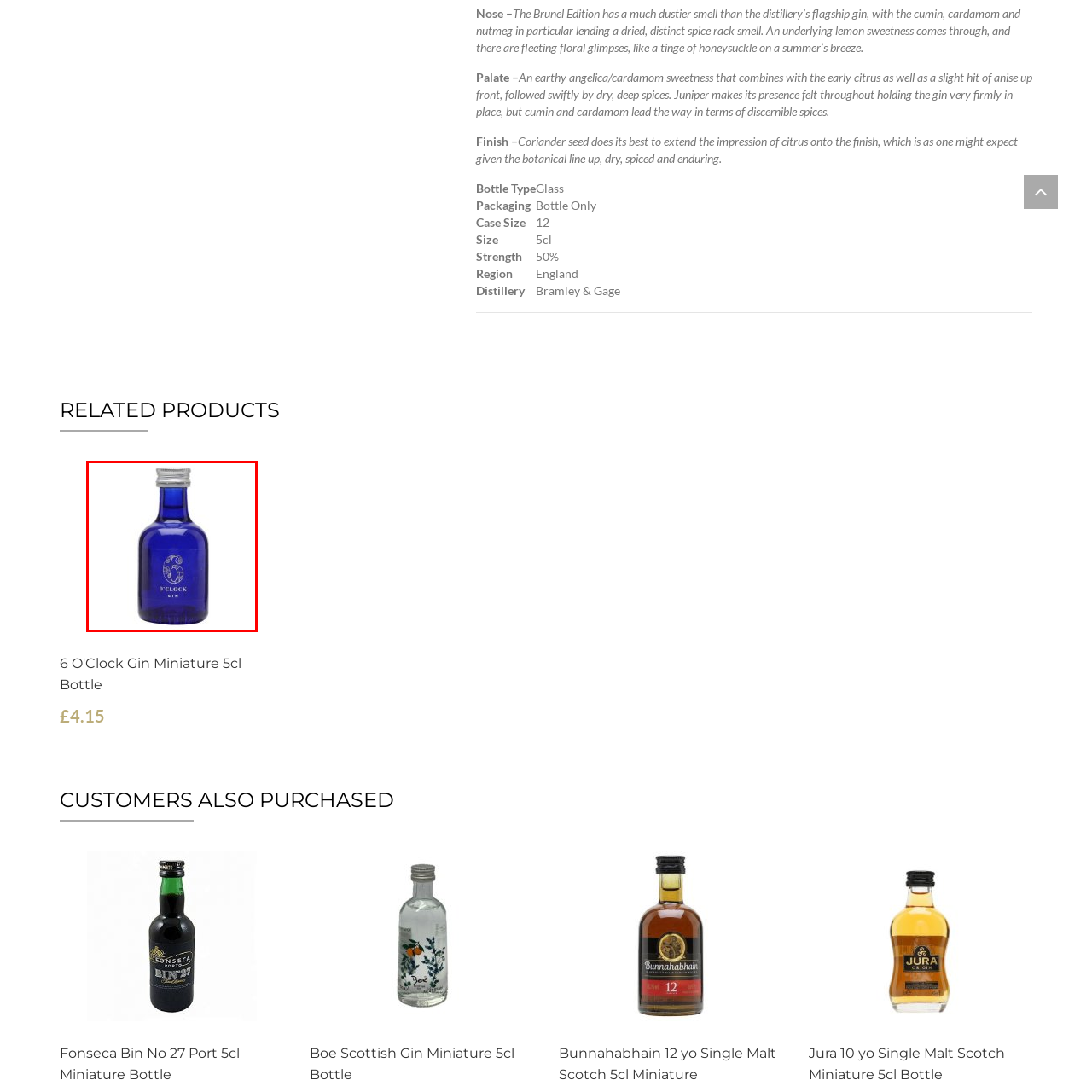Describe extensively the contents of the image within the red-bordered area.

The image showcases a striking miniature bottle of "6 O'Clock Gin," characterized by its distinctive blue glass. The bottle features a sleek, rounded shape, with a metallic cap that adds a modern touch. Prominently embossed on the front is the number "6" intertwined with artistic flourishes, complemented by the word "GIN" displayed beneath it. This 5cl bottle is part of the brand's miniature offerings, making it perfect for gifting or enjoying a taste of this popular gin. Known for its unique blend of botanicals, including earthy flavors and citrus notes, this gin is a well-regarded choice among spirits enthusiasts. The bottle stands out not only for its visual appeal but also for its quality and craftsmanship, reflecting the essence of the "6 O'Clock" brand.